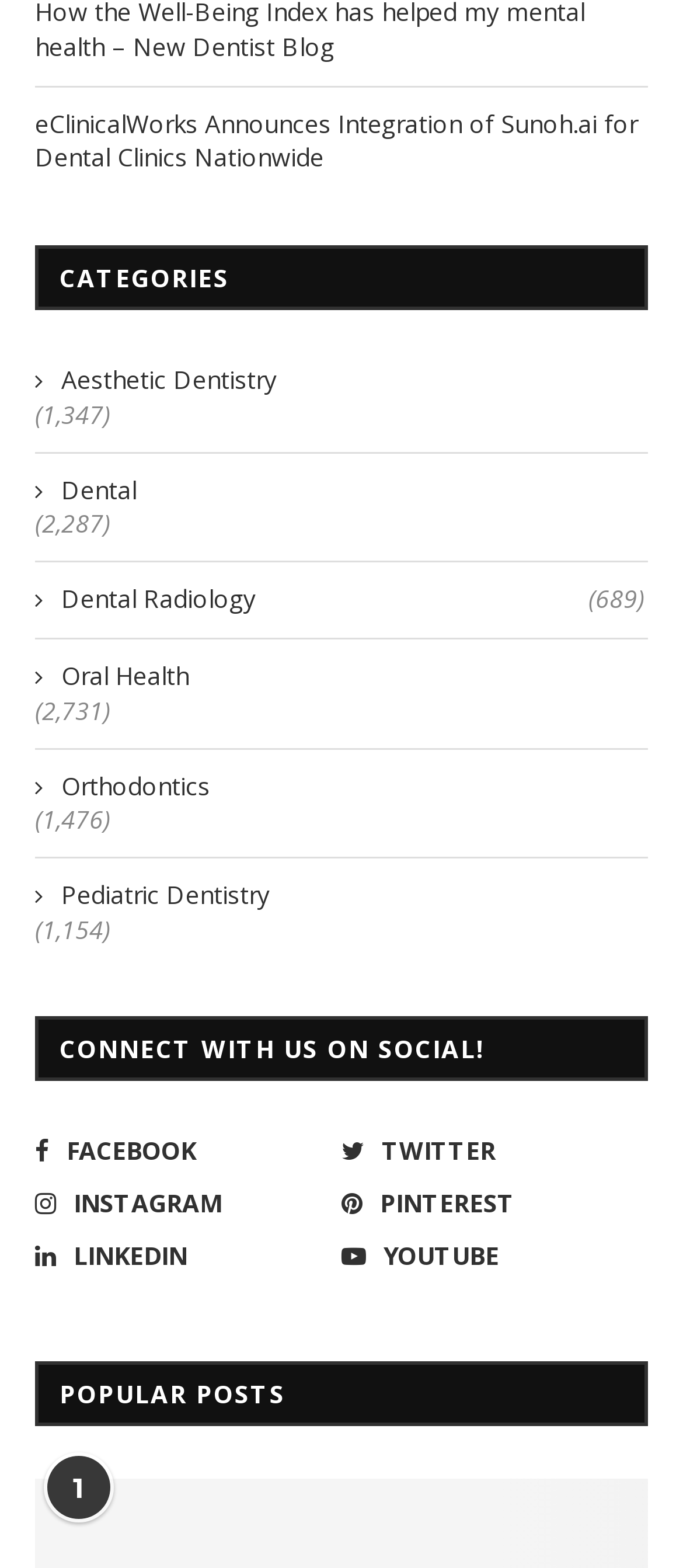Please locate the bounding box coordinates of the element that should be clicked to complete the given instruction: "Read about eClinicalWorks Announces Integration of Sunoh.ai for Dental Clinics Nationwide".

[0.051, 0.068, 0.933, 0.111]